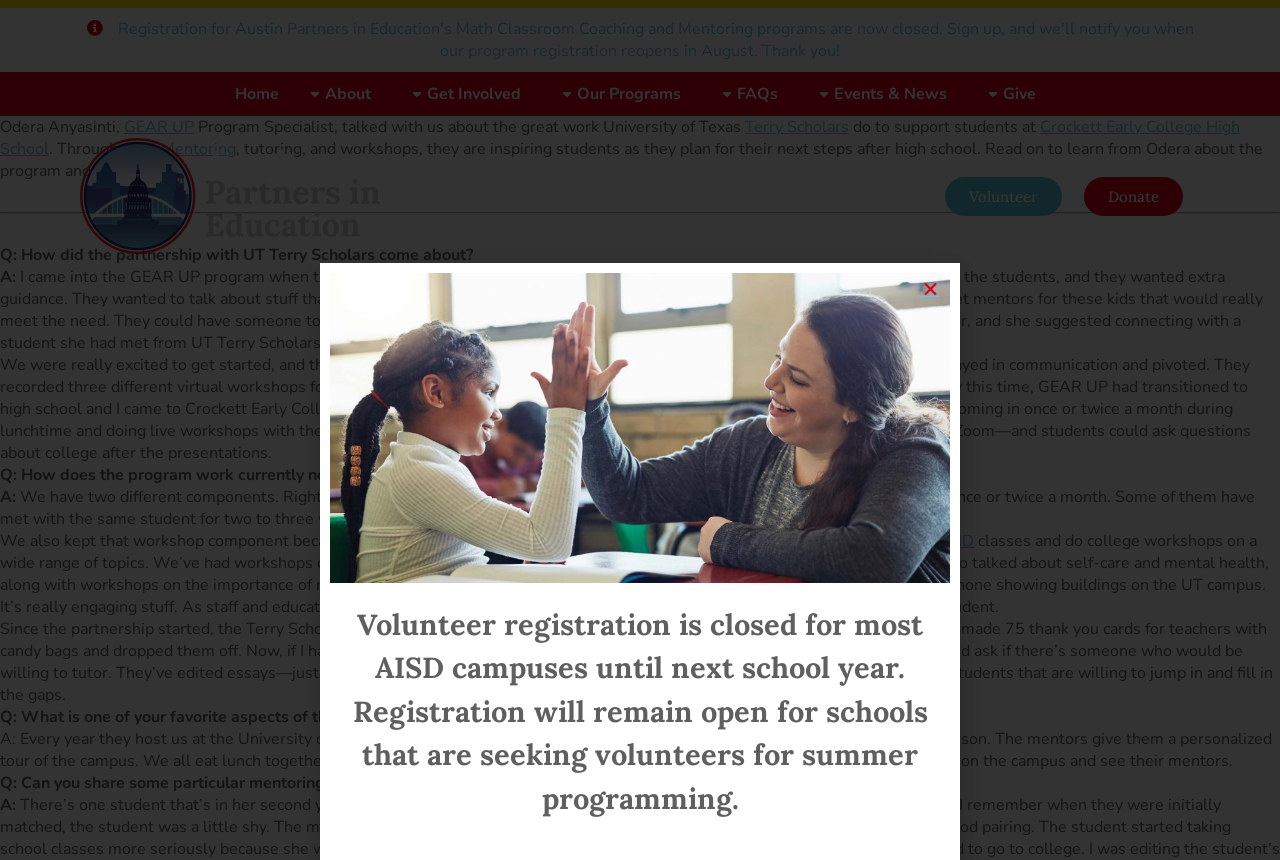Give a one-word or short phrase answer to the question: 
What is the current status of volunteer registration?

Closed for most AISD campuses